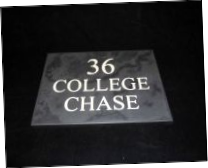What is the color of the lettering on the sign?
Using the details from the image, give an elaborate explanation to answer the question.

The caption describes the sign as having a dark backdrop, which enhances the visibility of the white lettering. This implies that the color of the lettering on the sign is white, providing a clear contrast with the dark background.